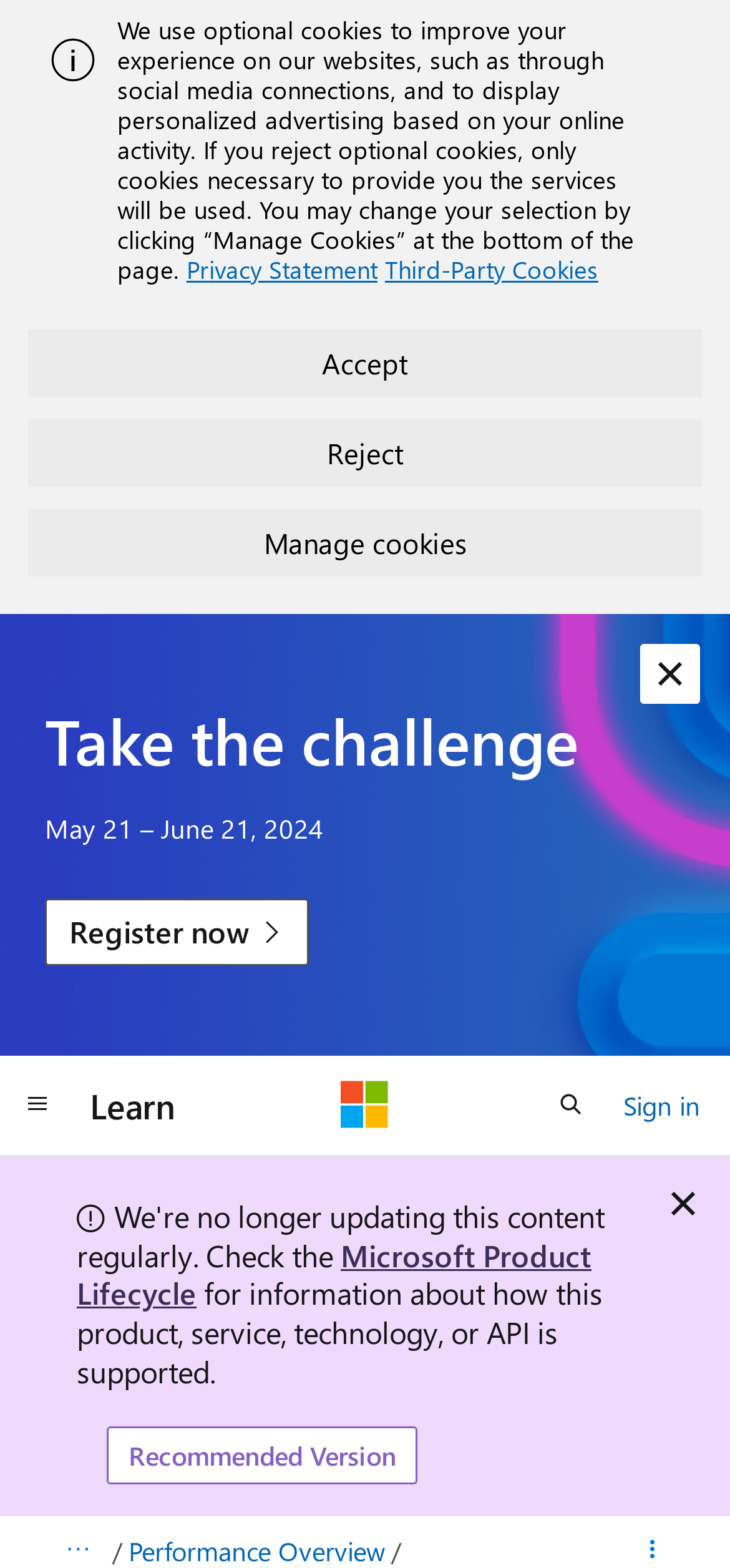Pinpoint the bounding box coordinates of the clickable area necessary to execute the following instruction: "Search the catalog". The coordinates should be given as four float numbers between 0 and 1, namely [left, top, right, bottom].

None